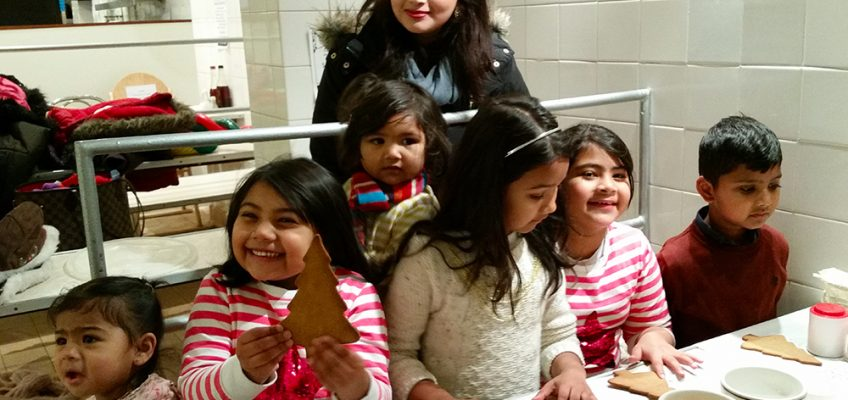Respond to the question below with a single word or phrase: What is the role of the person in the background?

Parent